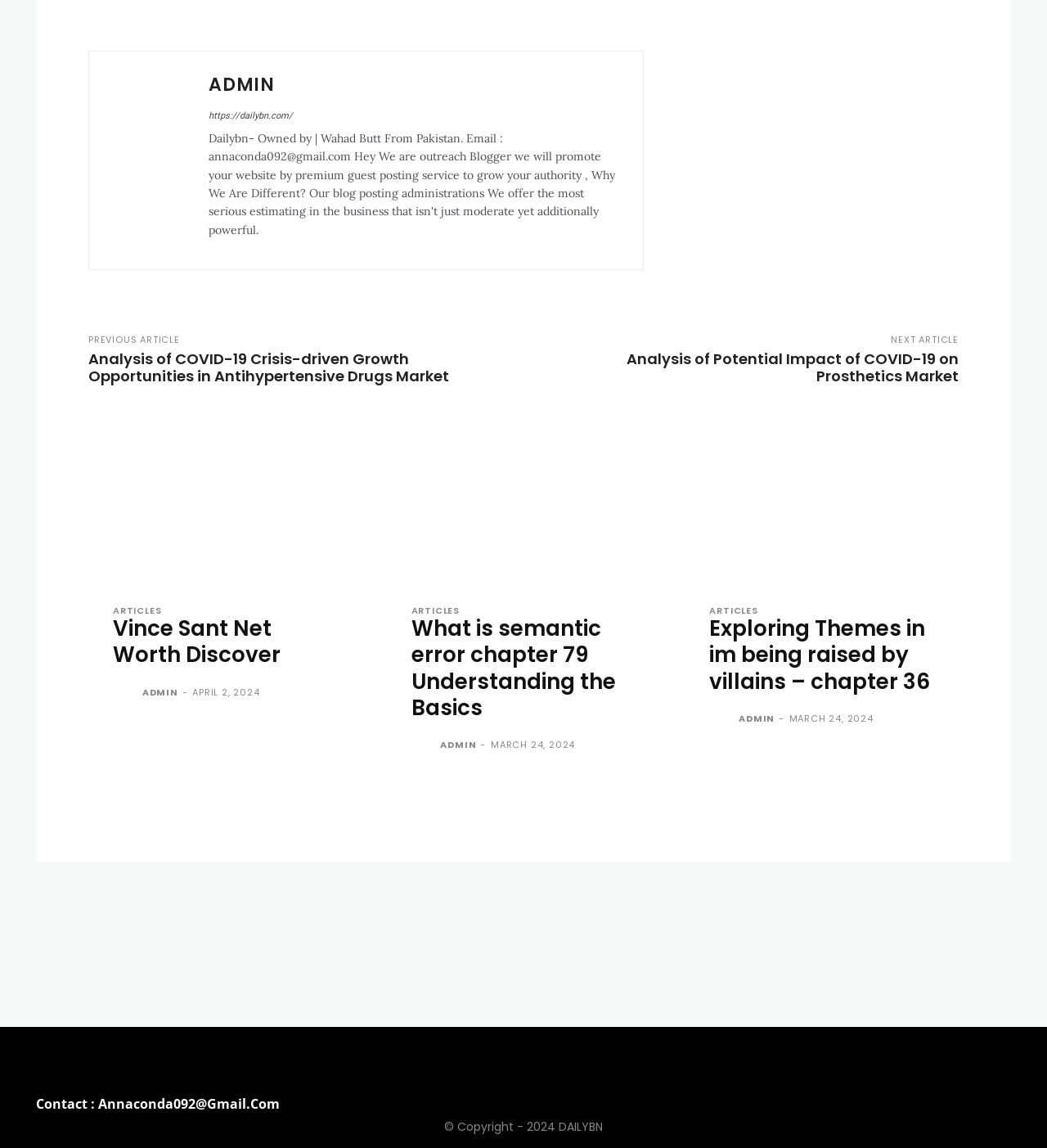Please provide a one-word or short phrase answer to the question:
What is the date of the article 'Exploring Themes in im being raised by villains – chapter 36'?

MARCH 24, 2024